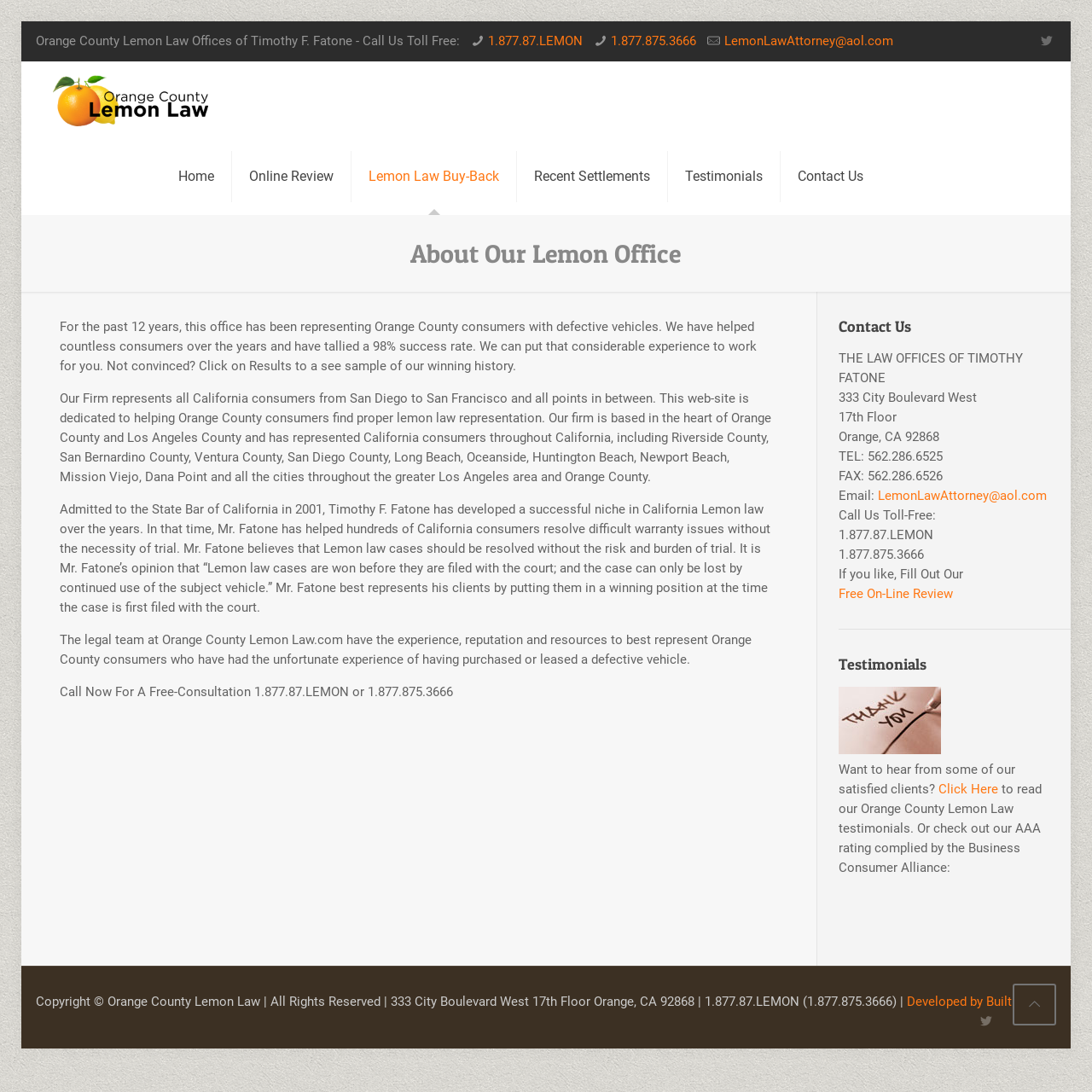Locate the bounding box coordinates of the element that should be clicked to fulfill the instruction: "Contact us through email".

[0.663, 0.03, 0.818, 0.045]